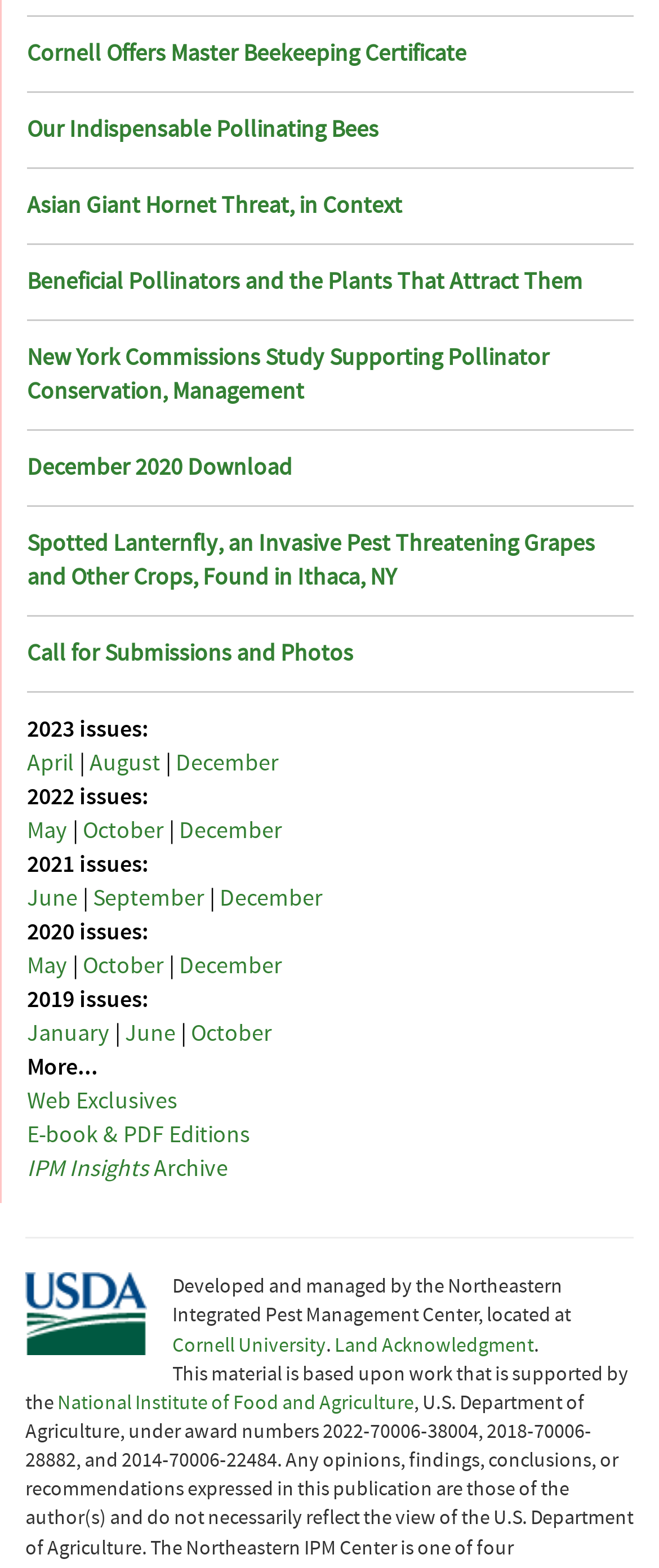Specify the bounding box coordinates of the element's region that should be clicked to achieve the following instruction: "Access April 2023 issue". The bounding box coordinates consist of four float numbers between 0 and 1, in the format [left, top, right, bottom].

[0.041, 0.478, 0.113, 0.497]